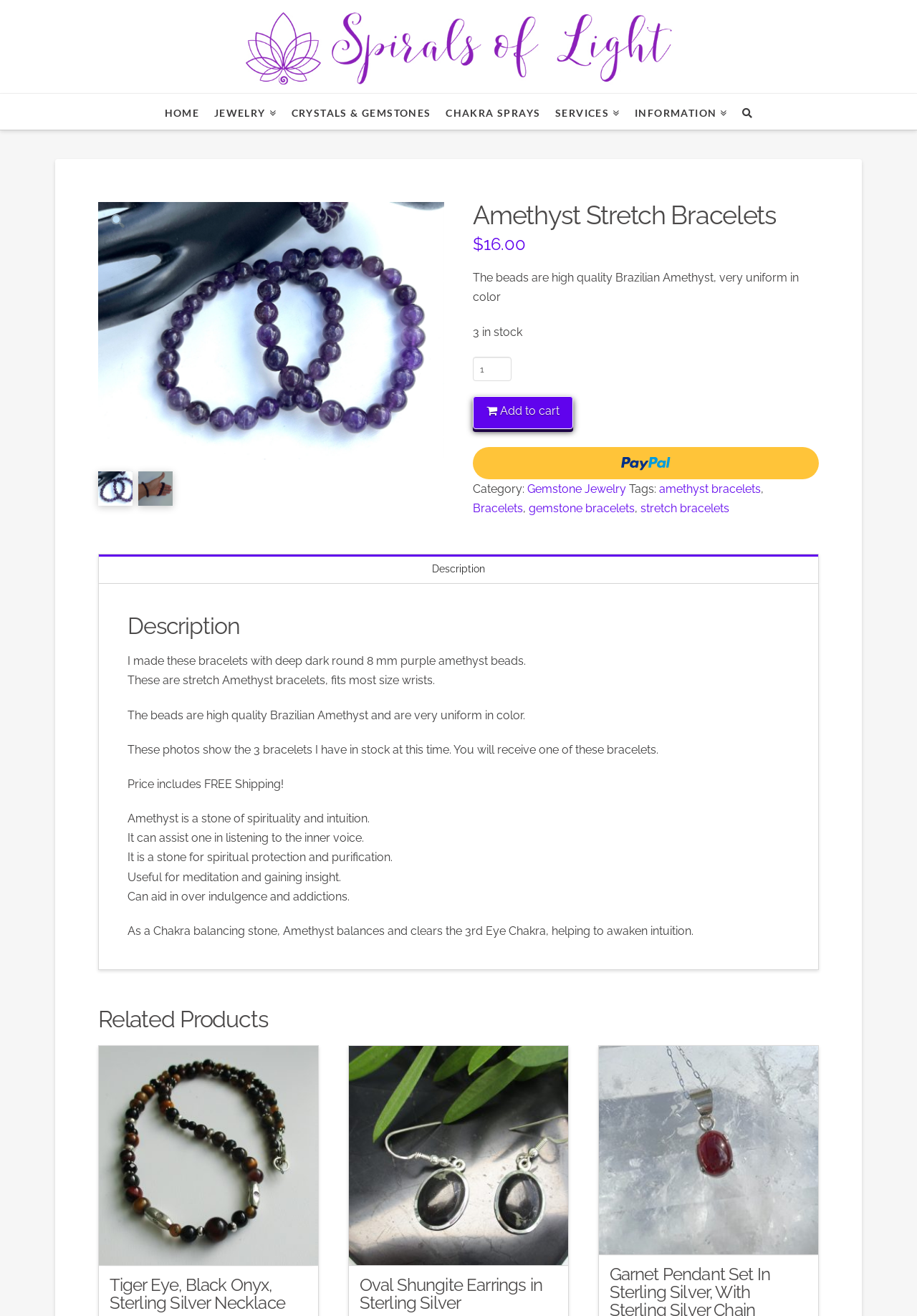What is the material of the beads in the Amethyst Stretch Bracelet?
Provide a thorough and detailed answer to the question.

The material of the beads in the Amethyst Stretch Bracelet can be found in the product description section, where it is stated that 'The beads are high quality Brazilian Amethyst, very uniform in color'.